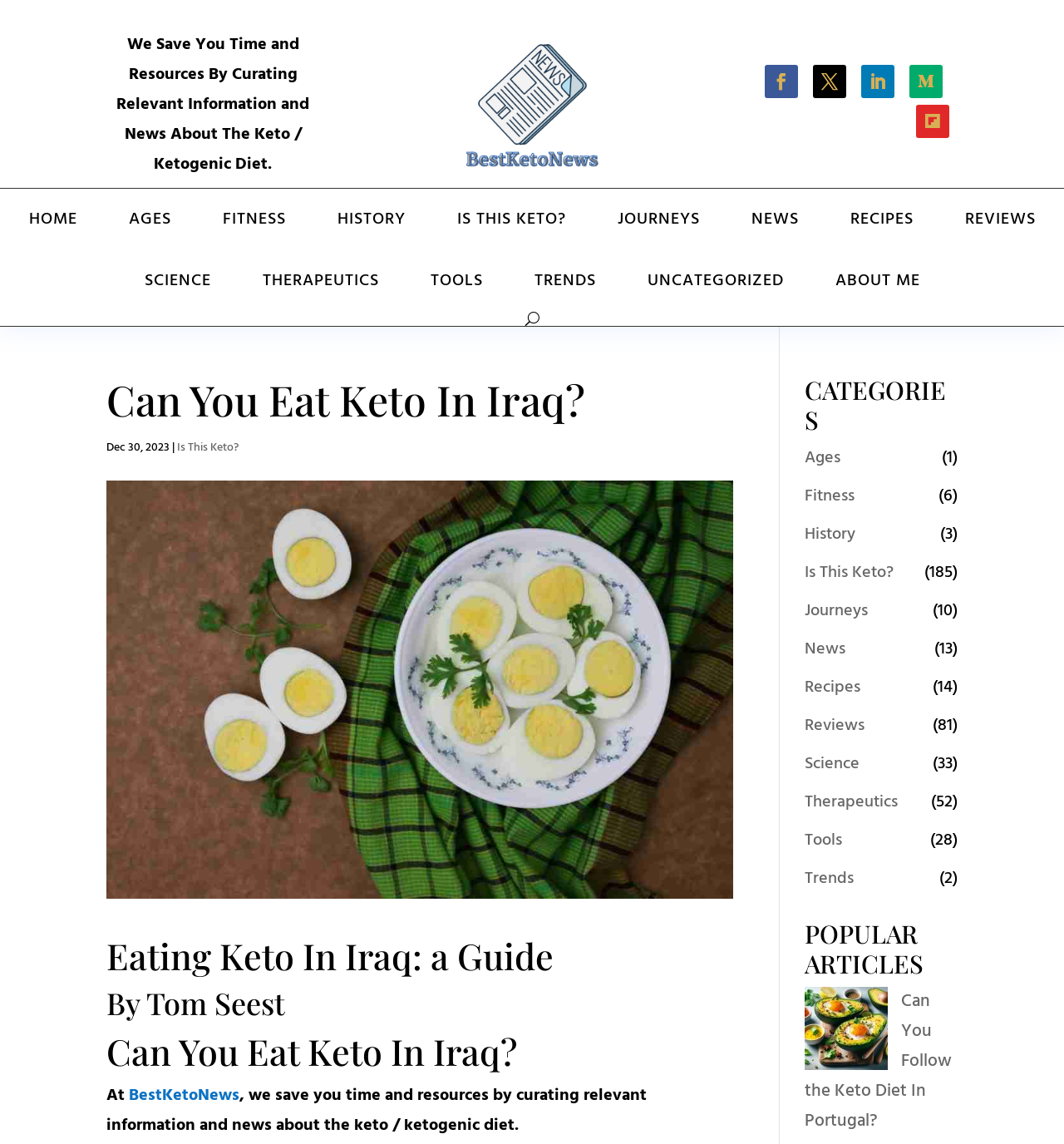Please specify the bounding box coordinates of the area that should be clicked to accomplish the following instruction: "Check the POPULAR ARTICLES section". The coordinates should consist of four float numbers between 0 and 1, i.e., [left, top, right, bottom].

[0.756, 0.803, 0.9, 0.862]